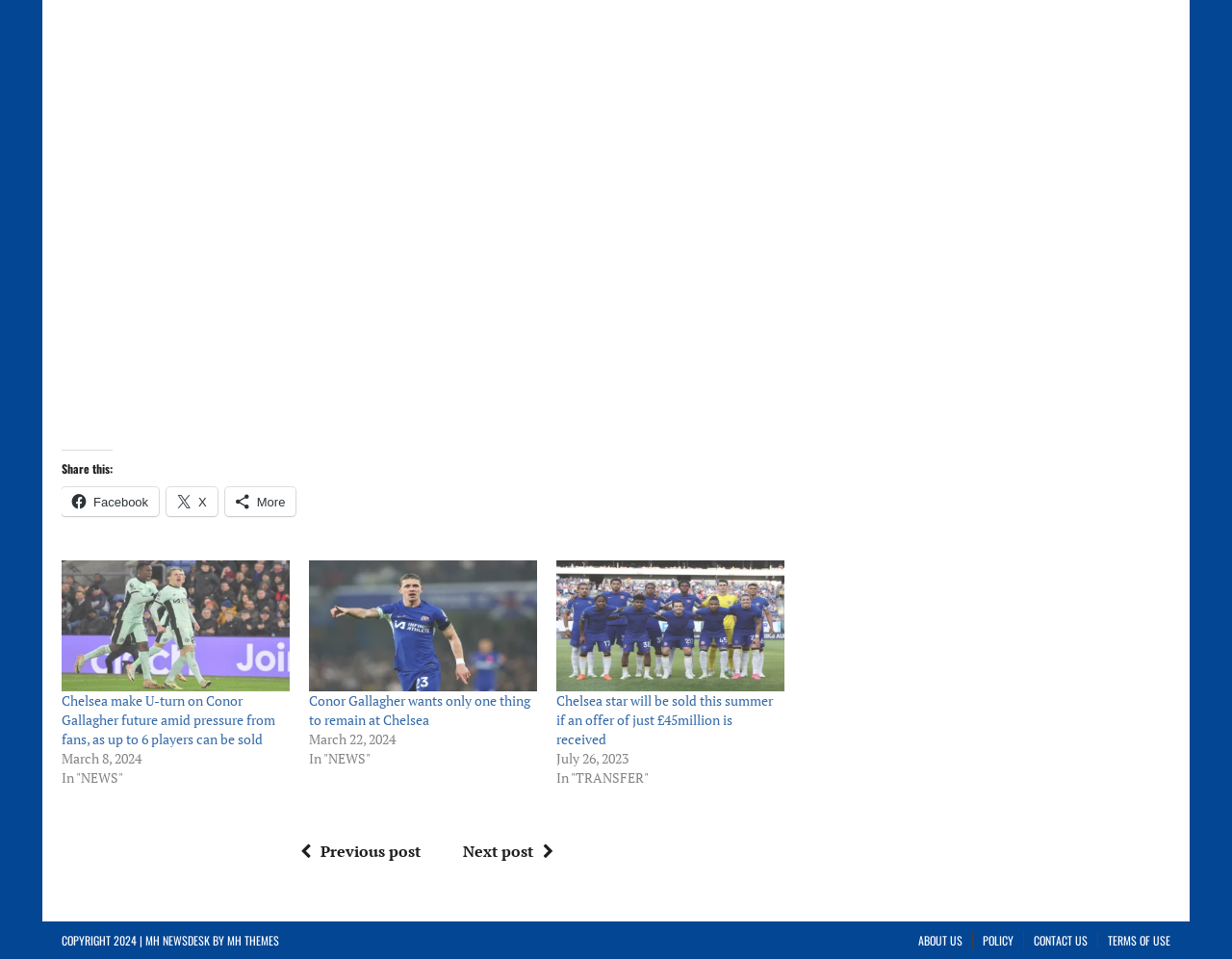Identify the bounding box coordinates for the UI element mentioned here: "IELTS Essays - Band 9". Provide the coordinates as four float values between 0 and 1, i.e., [left, top, right, bottom].

None